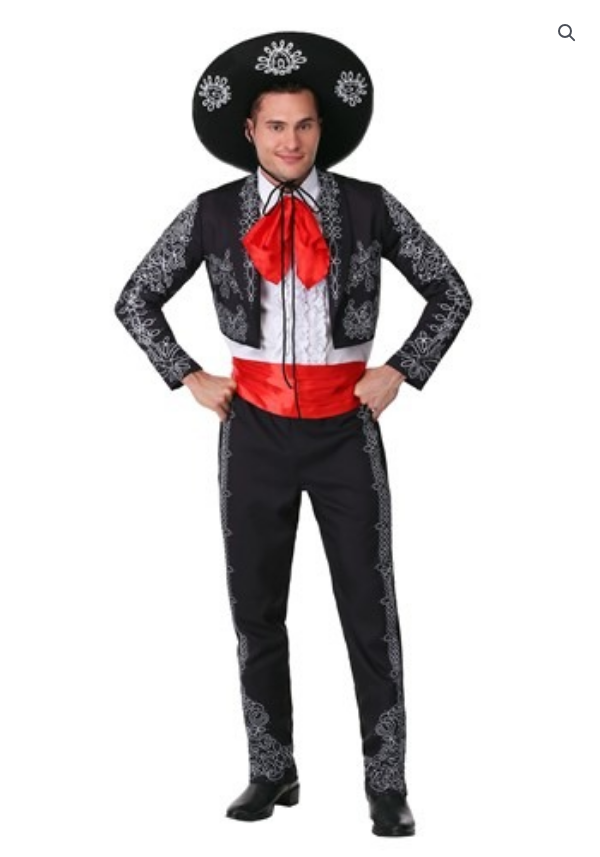Answer the question in one word or a short phrase:
What type of hat is the man wearing?

sombrero